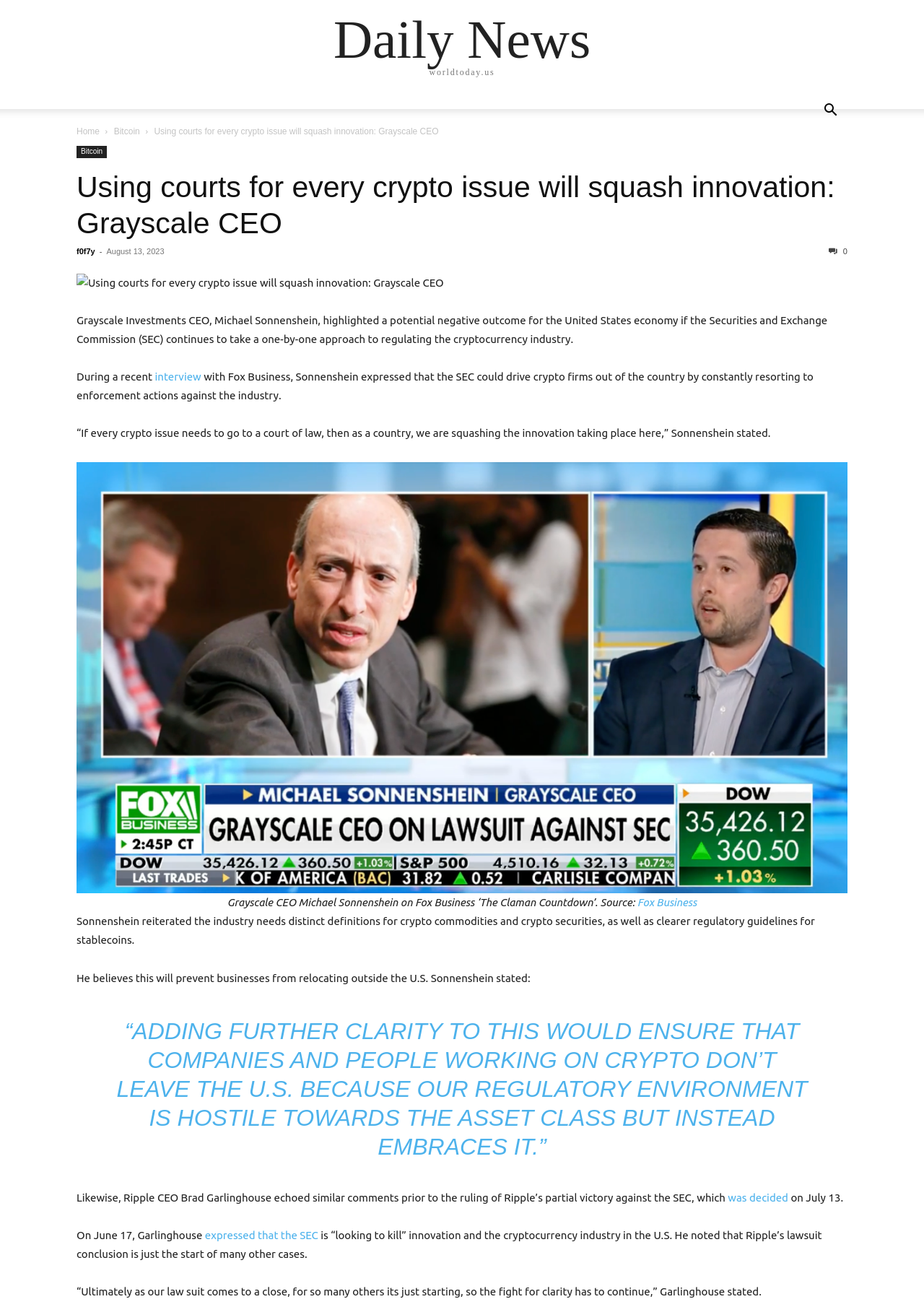Determine the bounding box coordinates for the area you should click to complete the following instruction: "Click on the 'Fox Business' link".

[0.69, 0.686, 0.754, 0.695]